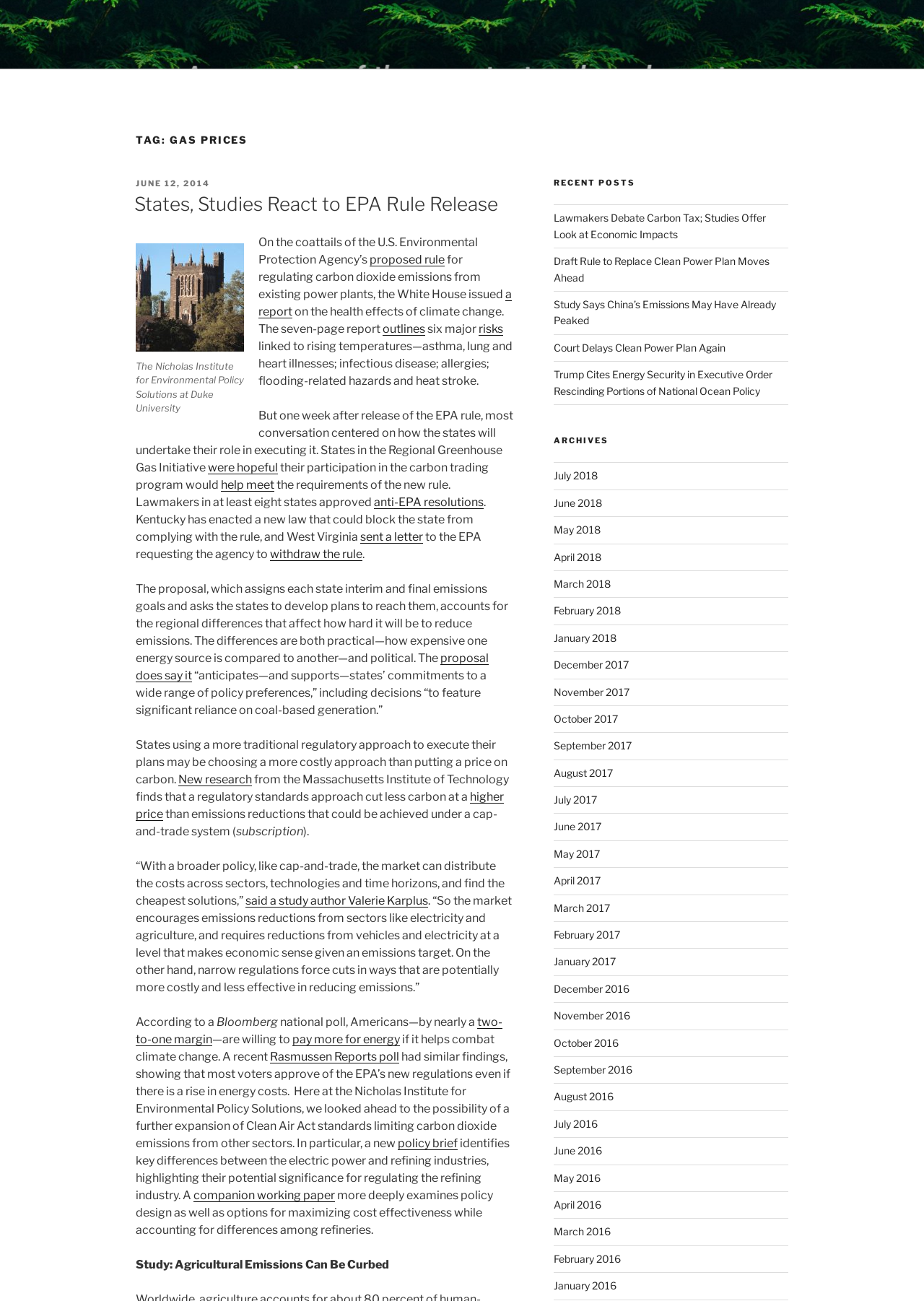Locate and generate the text content of the webpage's heading.

TAG: GAS PRICES